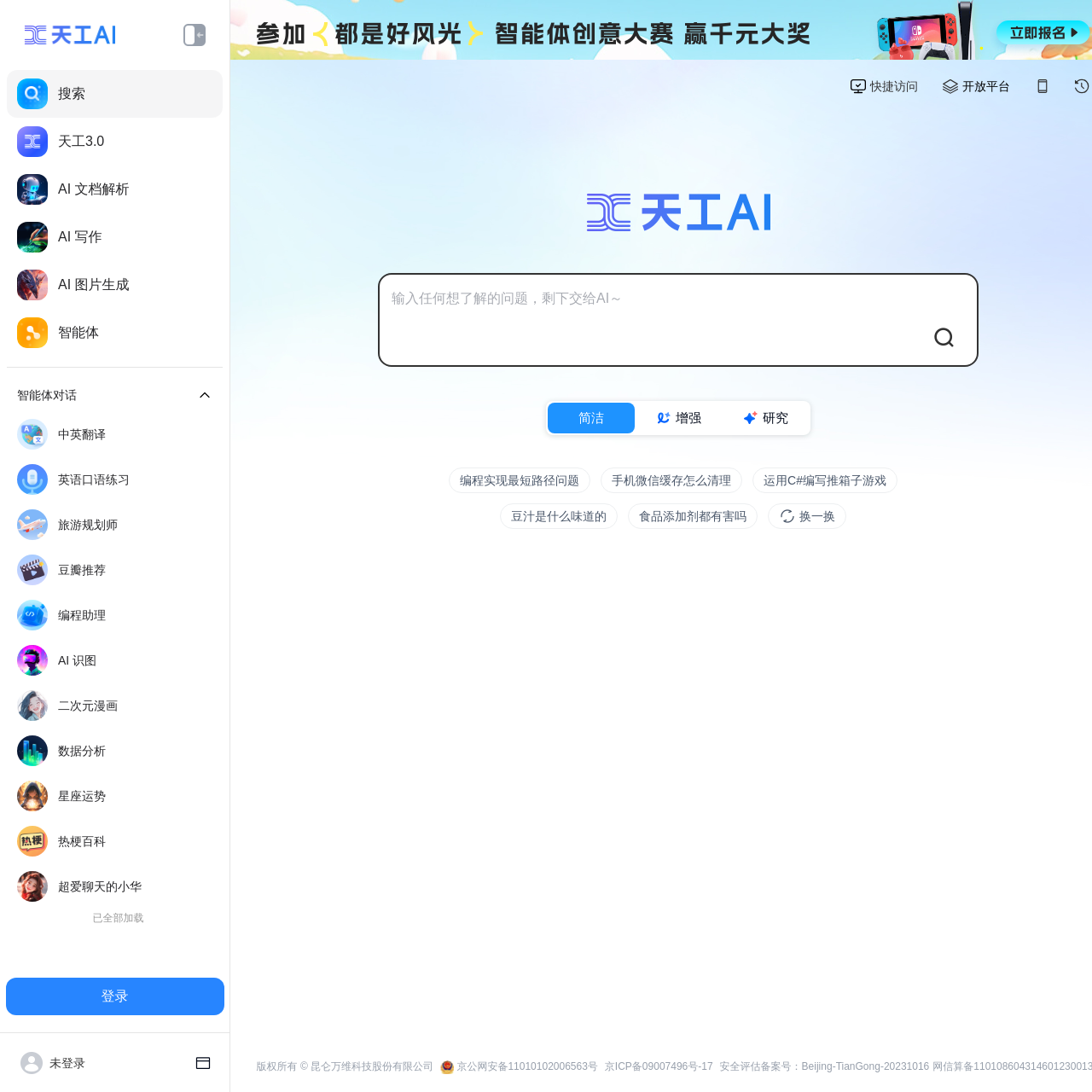Based on the image, please elaborate on the answer to the following question:
What is the purpose of the textbox?

The purpose of the textbox is to input any question or topic that the user wants to know or discuss, as indicated by the placeholder text '输入任何想了解的问题，剩下交给AI～'.